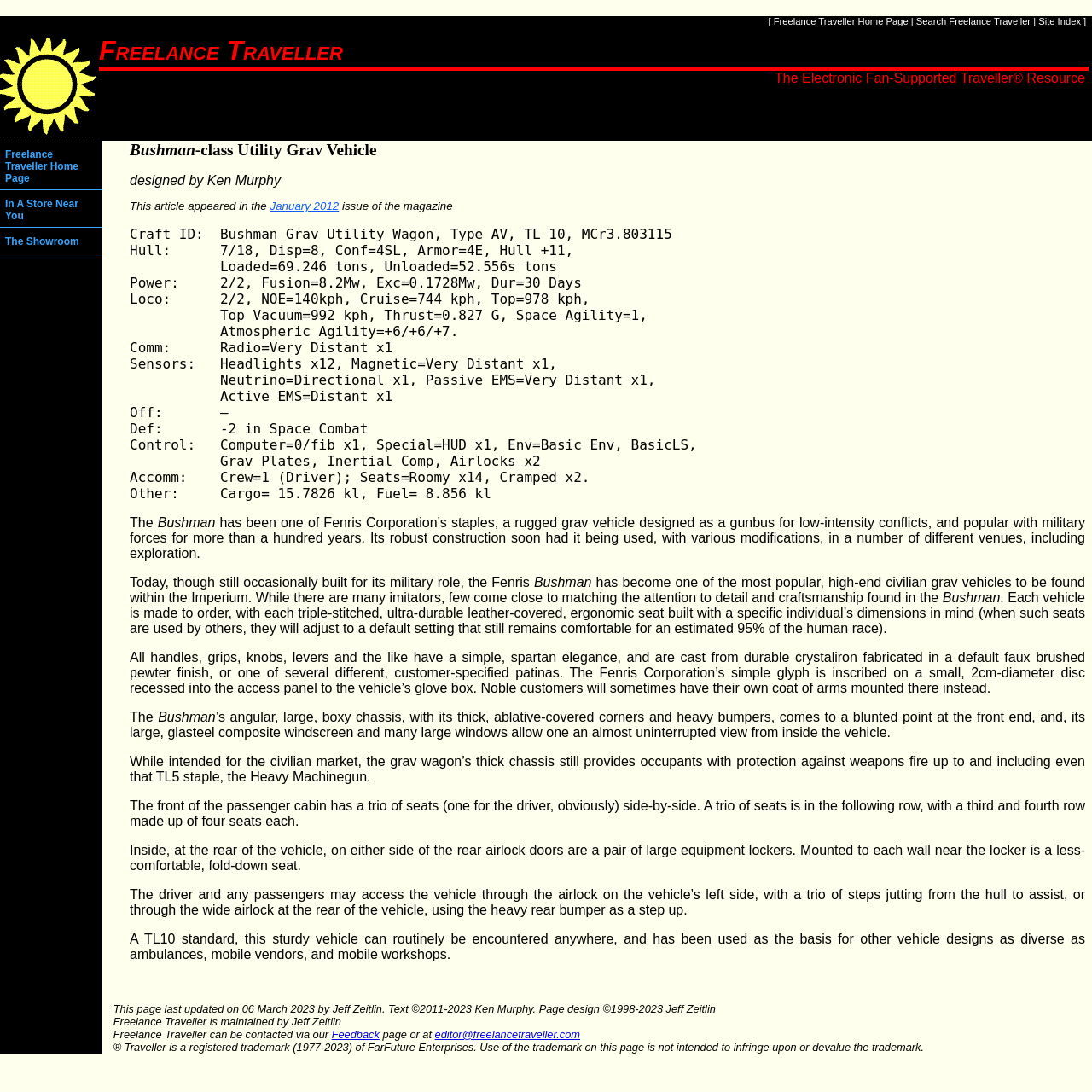Summarize the webpage with intricate details.

The webpage is about the Freelance Traveller, a resource for Traveller, a science fiction role-playing game. At the top of the page, there is a navigation bar with links to the Freelance Traveller Home Page, Search Freelance Traveller, Site Index, and more. Below the navigation bar, there is a title "The Electronic Fan-Supported Traveller" with a registered trademark symbol.

The main content of the page is about the Bushman-class Grav Utility Vehicle, a type of spacecraft. The text describes the vehicle's design, features, and capabilities in detail. The vehicle is designed for low-intensity conflicts and is popular with military forces, but it has also been used in various other venues, including exploration. The text also mentions that the vehicle has been used as the basis for other vehicle designs, such as ambulances and mobile workshops.

The page also includes technical specifications of the vehicle, including its hull, power, locomotion, communication, sensors, and control systems. The text is divided into several paragraphs, with headings and subheadings to organize the information.

At the bottom of the page, there is a footer section with information about the page's last update, copyright, and contact information. There are also links to the Feedback page and the editor's email address.